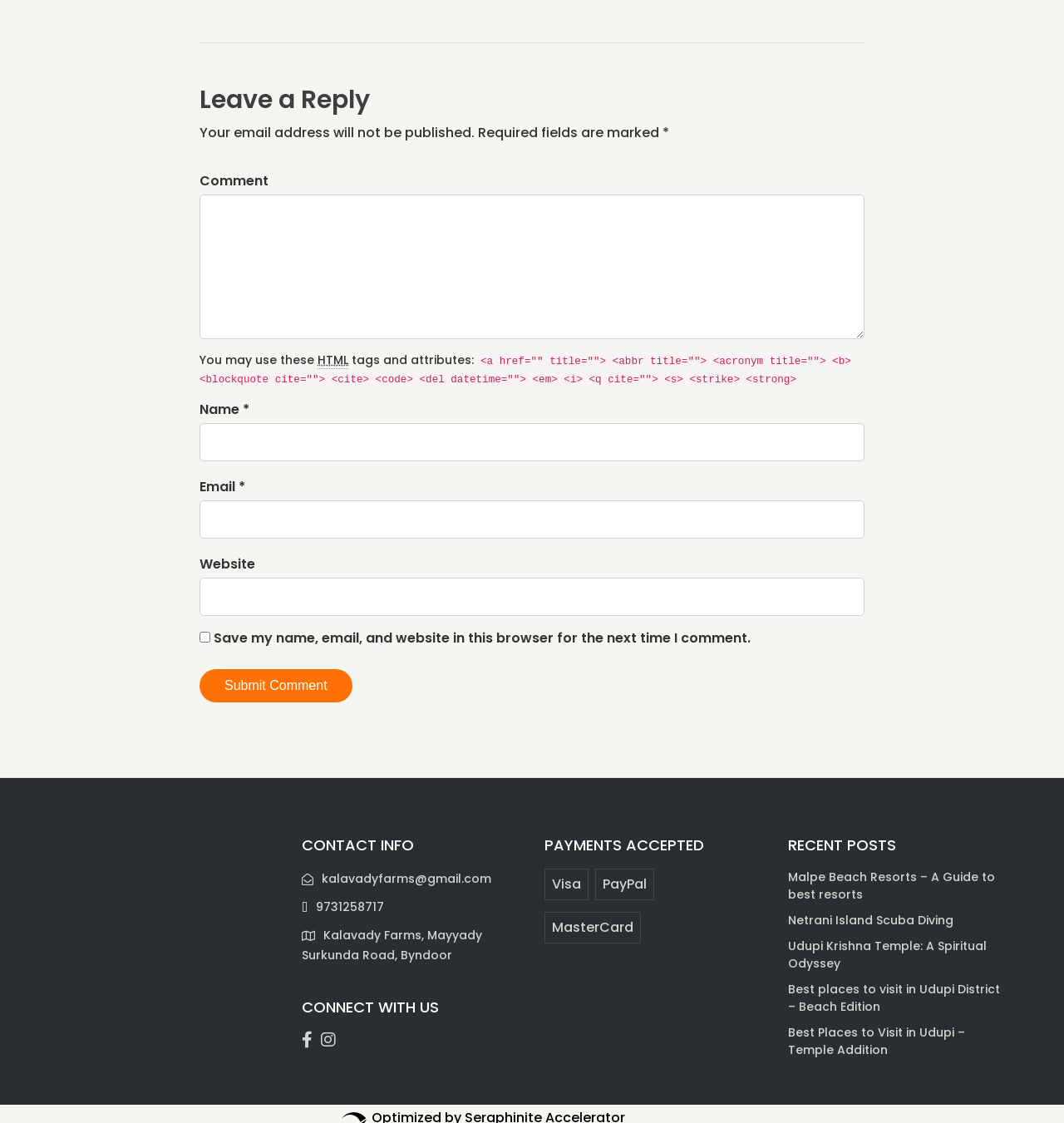Can you show the bounding box coordinates of the region to click on to complete the task described in the instruction: "View the poster about ciguatera fish poisoning"?

None